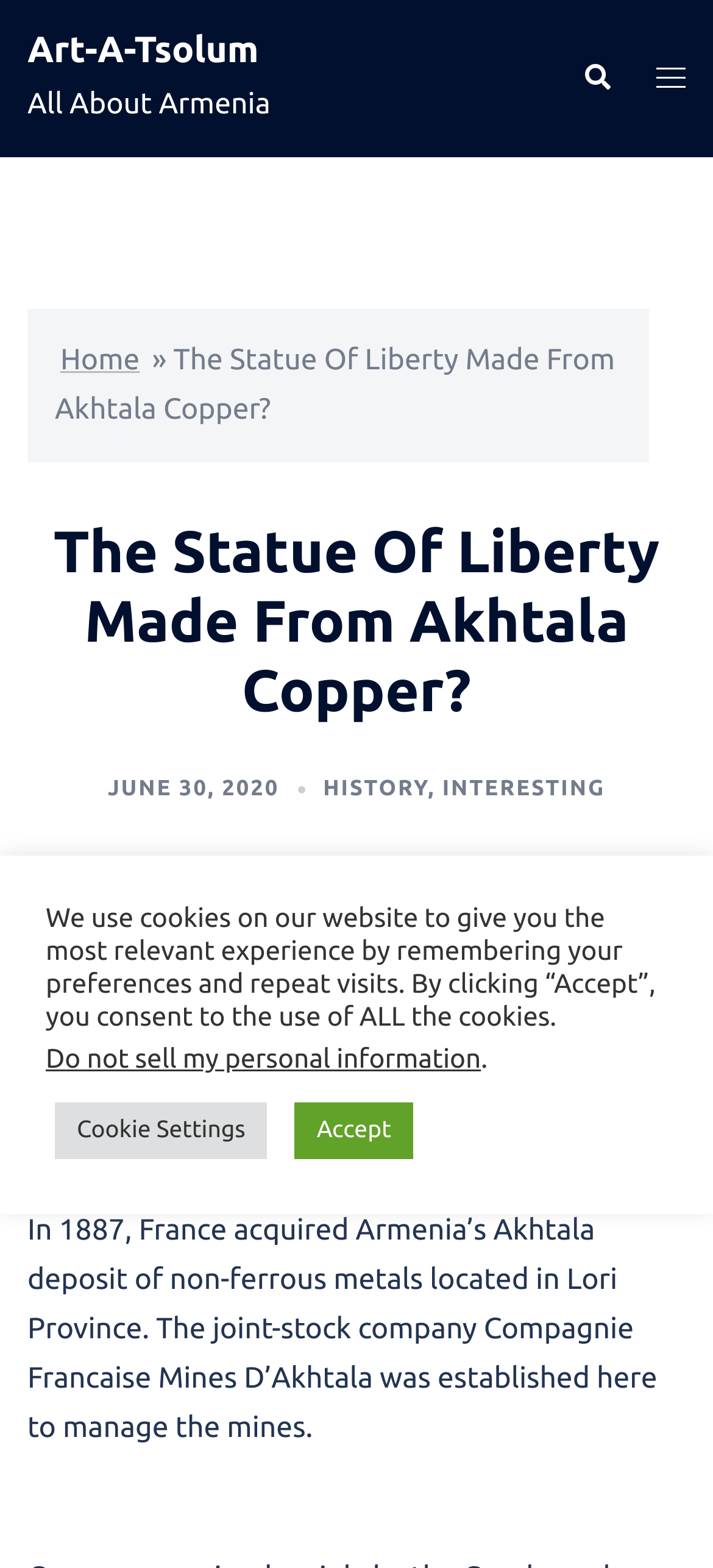Please identify the bounding box coordinates of the element that needs to be clicked to perform the following instruction: "toggle menu".

[0.921, 0.034, 0.962, 0.066]